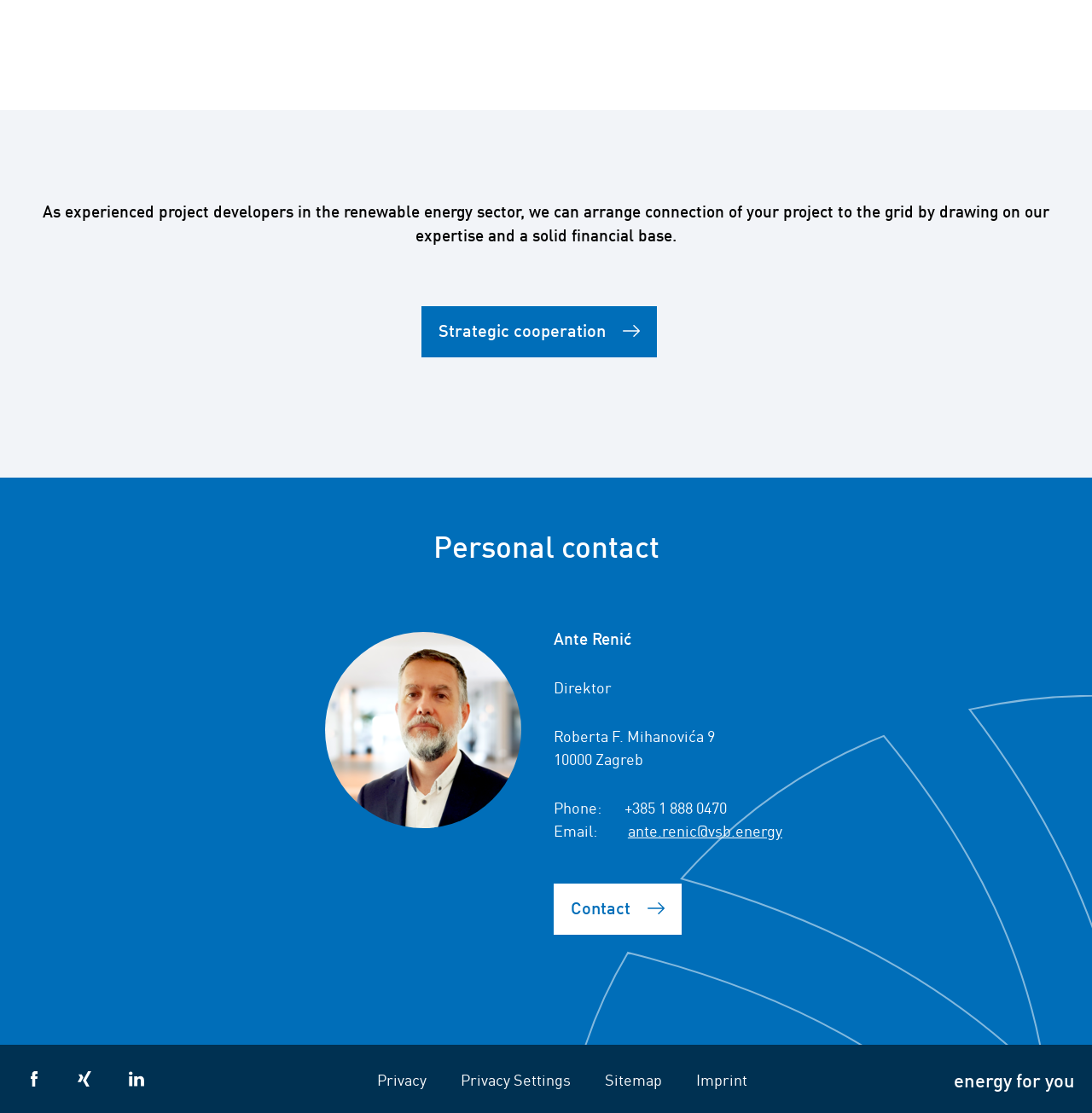What is the company's expertise in?
Please provide a single word or phrase as your answer based on the screenshot.

renewable energy sector